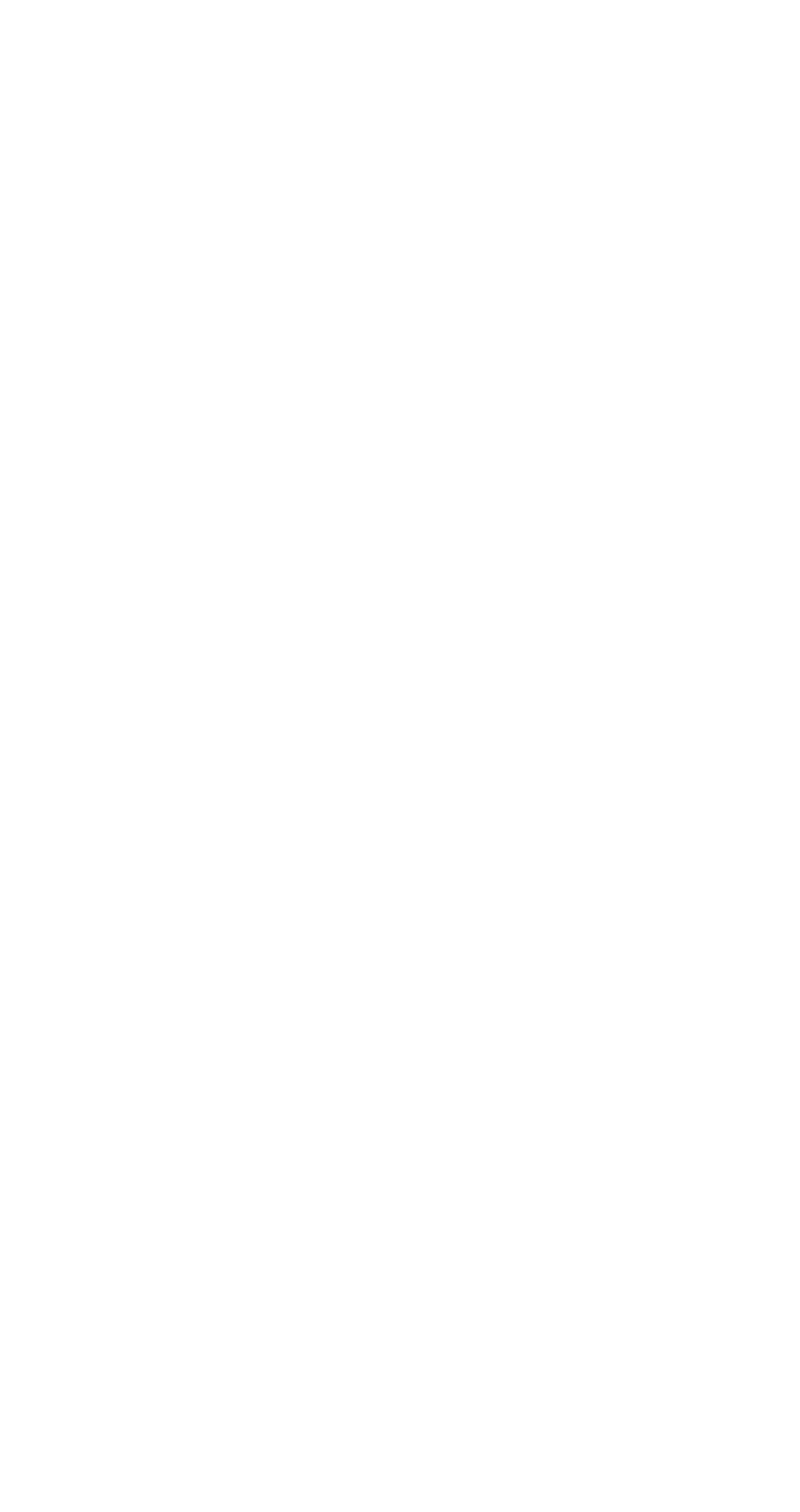What is the purpose of the textbox below 'EMAIL'?
Refer to the screenshot and respond with a concise word or phrase.

Enter email